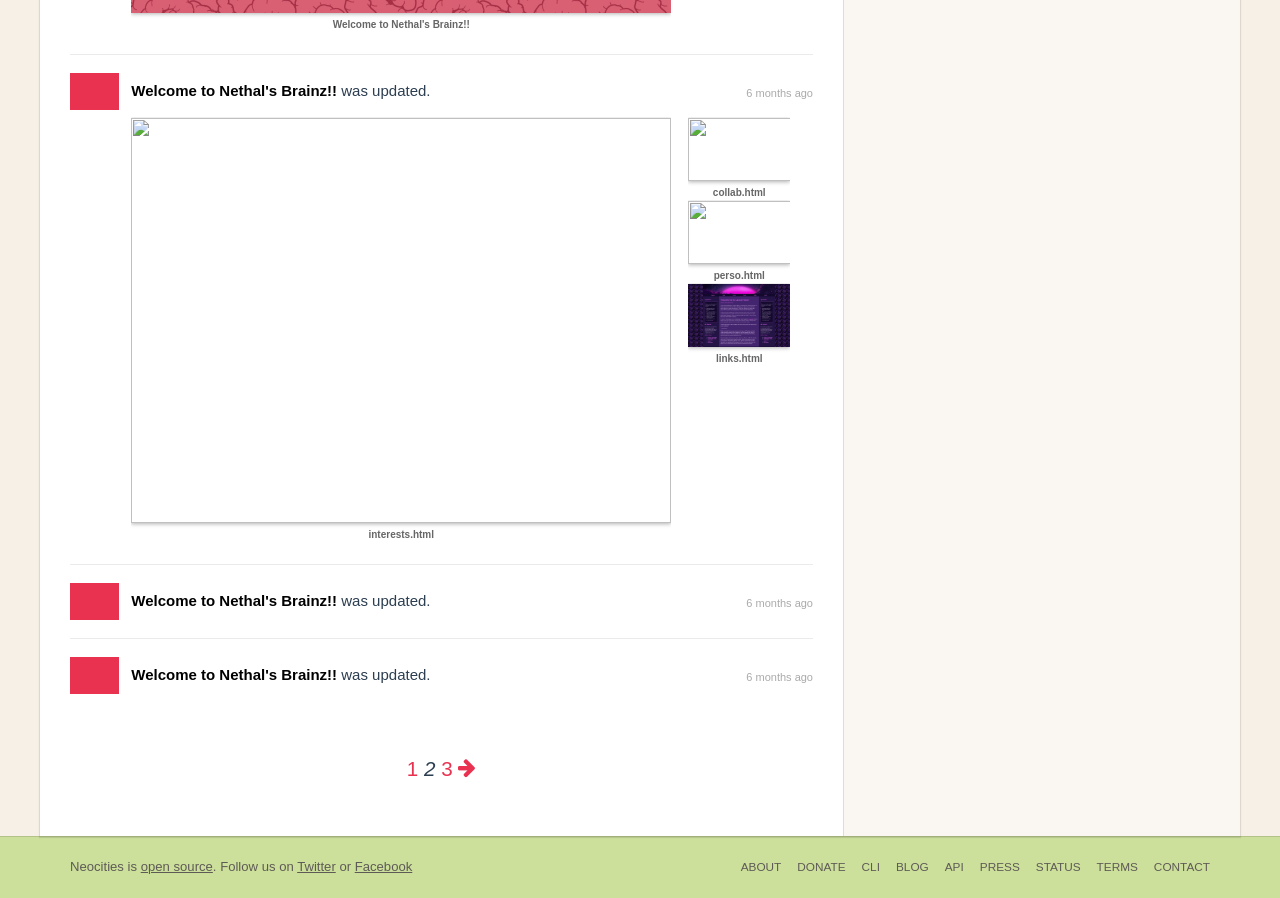Locate the bounding box coordinates of the element I should click to achieve the following instruction: "Read recent post 'The economic case for Irish unification, once again'".

None